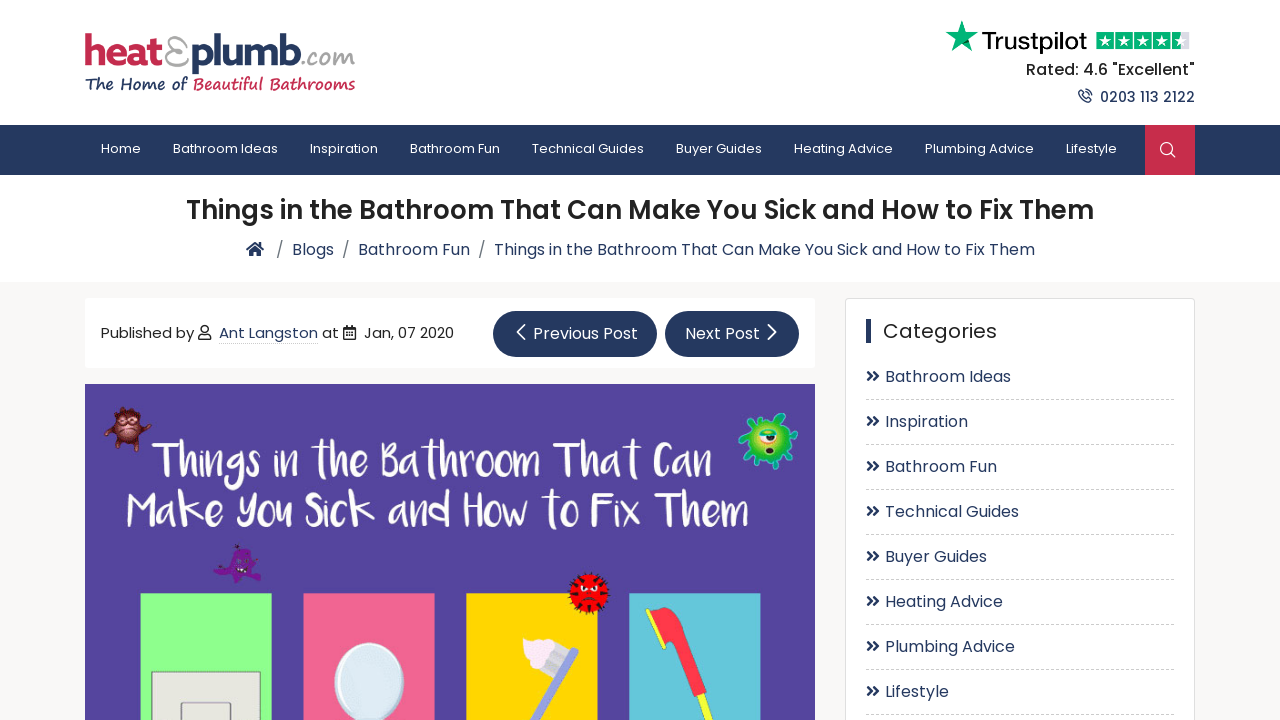Using the format (top-left x, top-left y, bottom-right x, bottom-right y), provide the bounding box coordinates for the described UI element. All values should be floating point numbers between 0 and 1: Lifestyle

[0.677, 0.93, 0.917, 0.993]